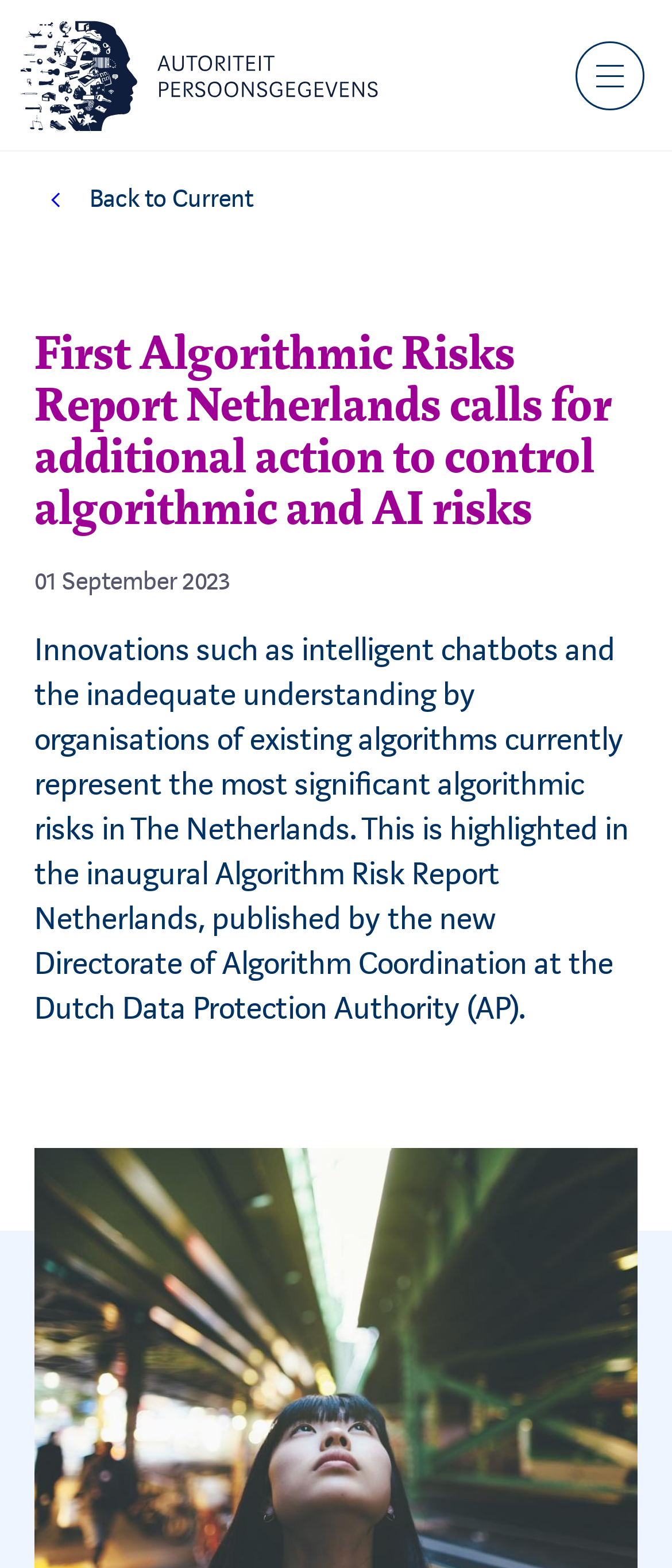Using the description "alt="the Dutch DPA"", locate and provide the bounding box of the UI element.

[0.031, 0.013, 0.564, 0.084]